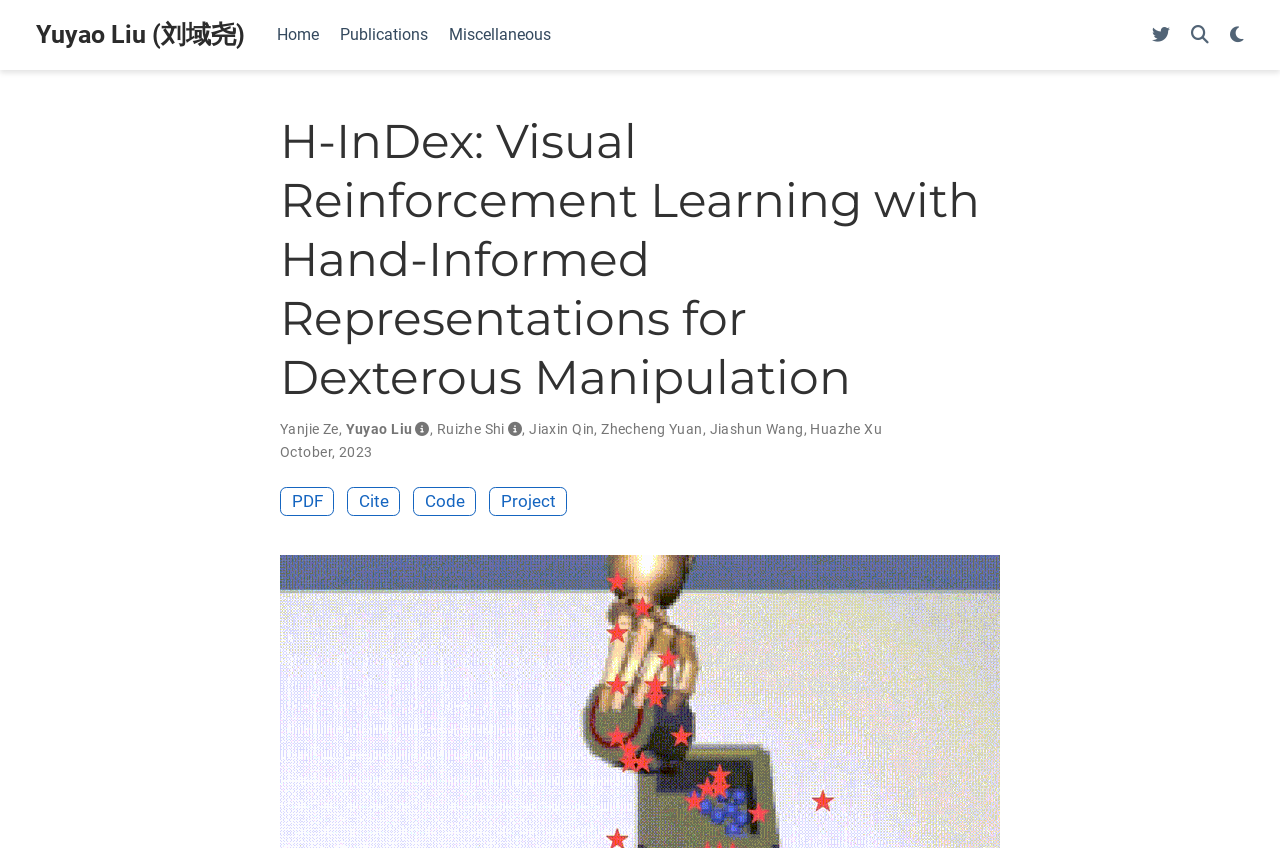Highlight the bounding box coordinates of the region I should click on to meet the following instruction: "go to home page".

[0.208, 0.017, 0.257, 0.066]